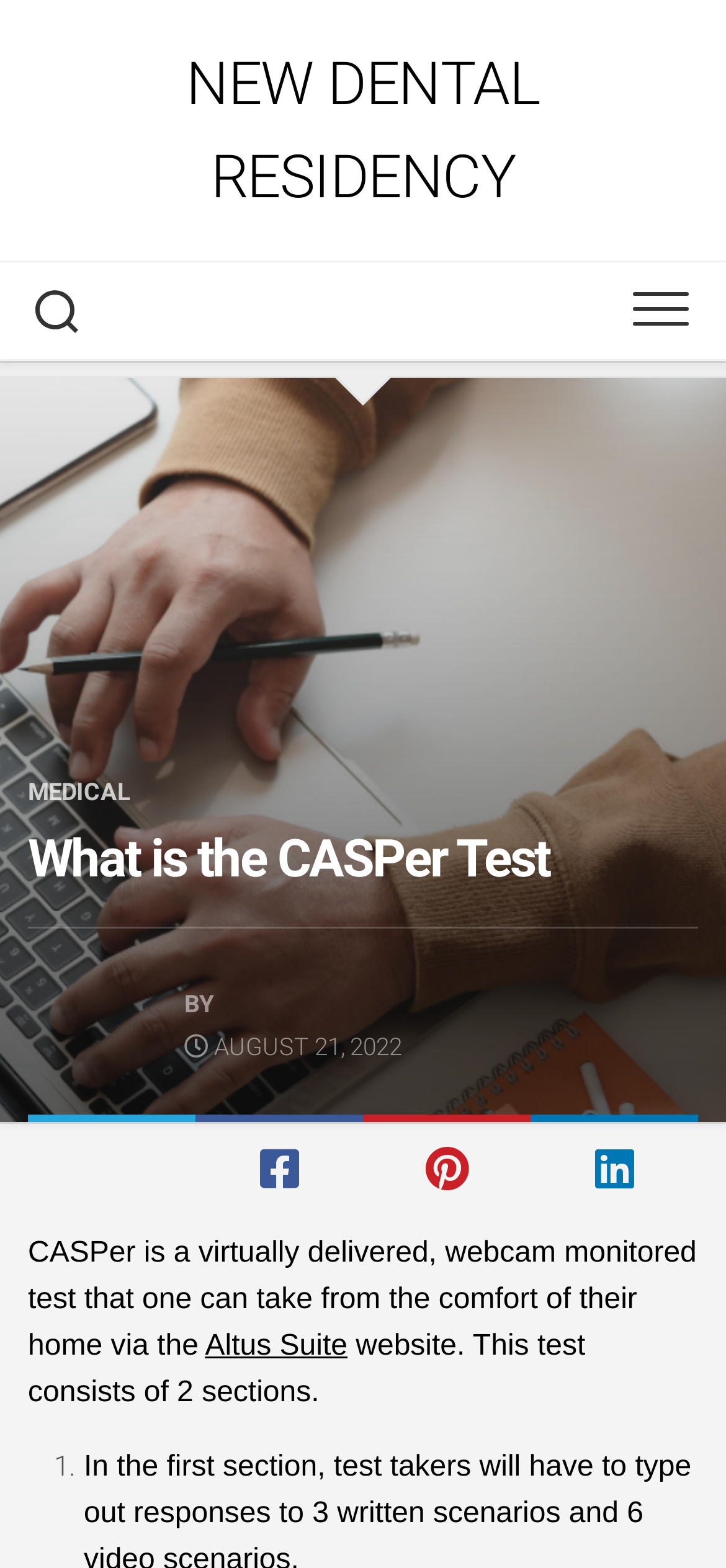How many sections does the CASPer Test consist of?
Based on the visual content, answer with a single word or a brief phrase.

2 sections